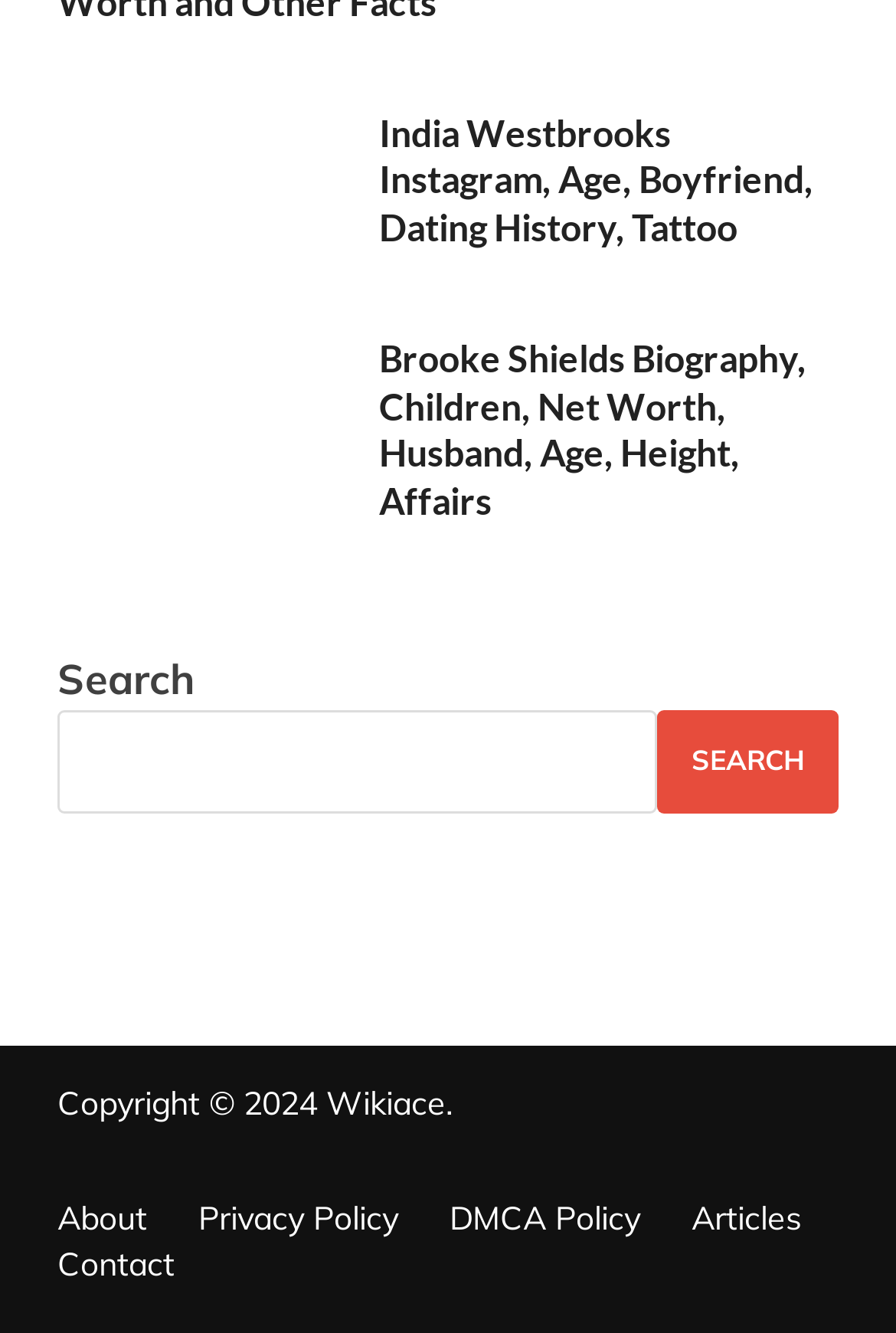Identify the bounding box coordinates of the section to be clicked to complete the task described by the following instruction: "Learn about Brooke Shields". The coordinates should be four float numbers between 0 and 1, formatted as [left, top, right, bottom].

[0.064, 0.255, 0.385, 0.294]